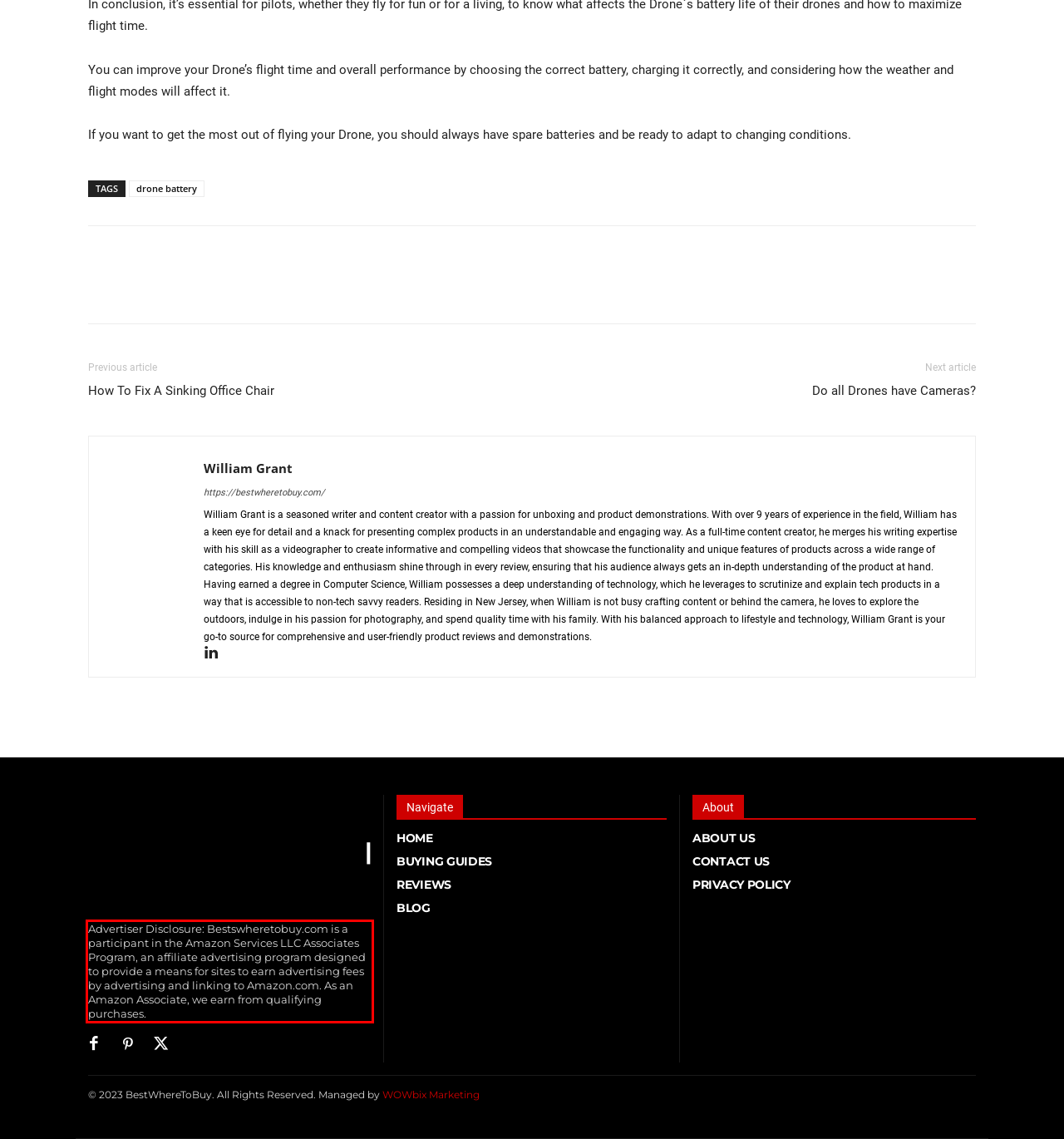Identify the red bounding box in the webpage screenshot and perform OCR to generate the text content enclosed.

Advertiser Disclosure: Bestswheretobuy.com is a participant in the Amazon Services LLC Associates Program, an affiliate advertising program designed to provide a means for sites to earn advertising fees by advertising and linking to Amazon.com. As an Amazon Associate, we earn from qualifying purchases.